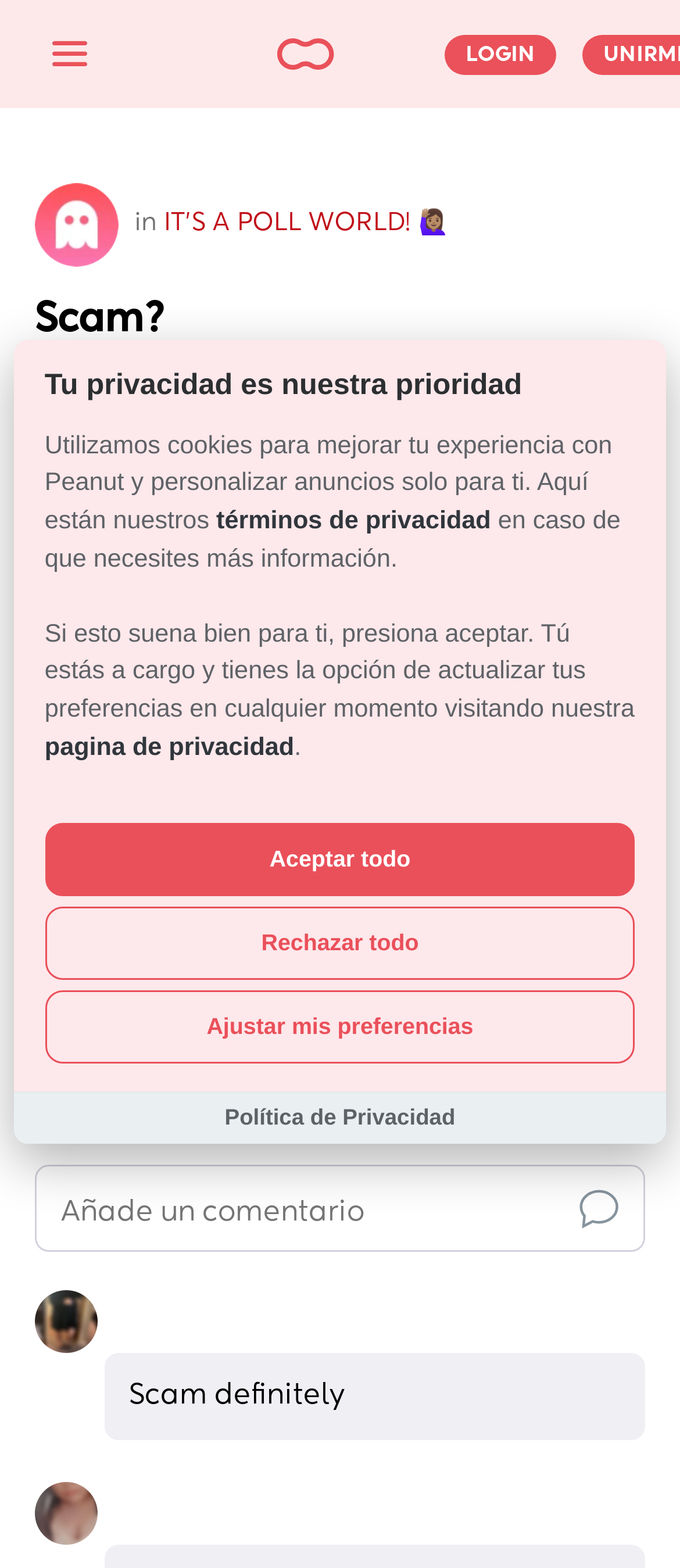Explain the webpage in detail, including its primary components.

The webpage appears to be a social media post or a discussion forum. At the top, there is an image with the text "Abrir" and a link to "Aplicación de Peanut" with an accompanying image. To the right of these elements, there is a "LOGIN" link. Below these, there is a large heading that reads "Scam?" and a smaller text that says "Yes, no, maybe?".

Underneath, there are several links and images, including "Me gusta: Scam?", "Comentario: Scam?", and "Share post", each with its own accompanying image. There is also a text that says "Los comentarios que comparte la comunidad reflejan las opiniones de las usuarias, y no tienen por qué corresponderse con la visión de Peanut." and a link to "Descubre nuestras Normas de la Comunidad.".

Further down, there is a heading that says "Muestra tu apoyo" and a textbox to "Añade un comentario". There are also two images and a text that says "Scam definitely". 

At the bottom of the page, there is a modal dialog box with a heading that says "Tu privacidad es nuestra prioridad". Inside the dialog box, there is a text that explains the use of cookies and provides links to "términos de privacidad" and "pagina de privacidad". There are also three buttons: "Aceptar todo", "Rechazar todo", and "Ajustar mis preferencias".